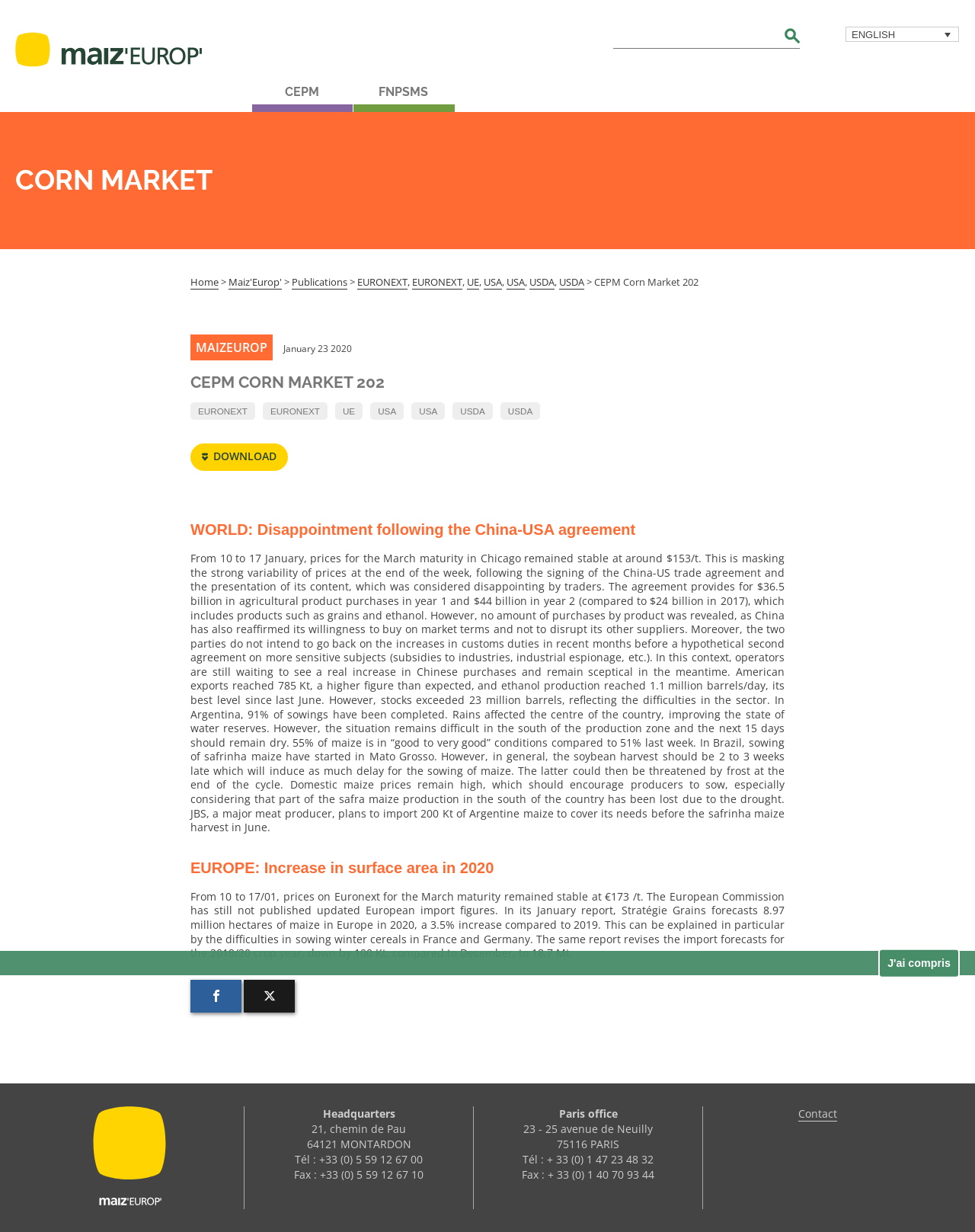Explain in detail what is displayed on the webpage.

The webpage is titled "MAIZEUROP - Publications" and appears to be a news or article page focused on corn market updates. At the top, there is a logo image and a search bar with a search button. To the right of the search bar, there are links to switch the language to English and a link to "CEPM". 

Below the search bar, there is a heading "CORN MARKET" followed by a navigation menu with links to "Home", "Maiz'Europ", "Publications", "EURONEXT", and other related pages. 

The main content of the page is divided into sections, each with a heading and a block of text. The first section is titled "CEPM CORN MARKET 202" and has links to related pages, including "EURONEXT", "UE", and "USA". Below this section, there is a link to "DOWNLOAD" with an accompanying image. 

The next section is titled "WORLD: Disappointment following the China-USA agreement" and contains a lengthy article about the corn market, including prices, trade agreements, and production updates. 

The following section is titled "EUROPE: Increase in surface area in 2020" and discusses the European corn market, including prices, import forecasts, and production updates. 

At the bottom of the page, there are social media links to share the content, followed by a section with contact information, including addresses, phone numbers, and fax numbers for the headquarters and Paris office. Finally, there is a button labeled "J'ai compris" (French for "I understand").